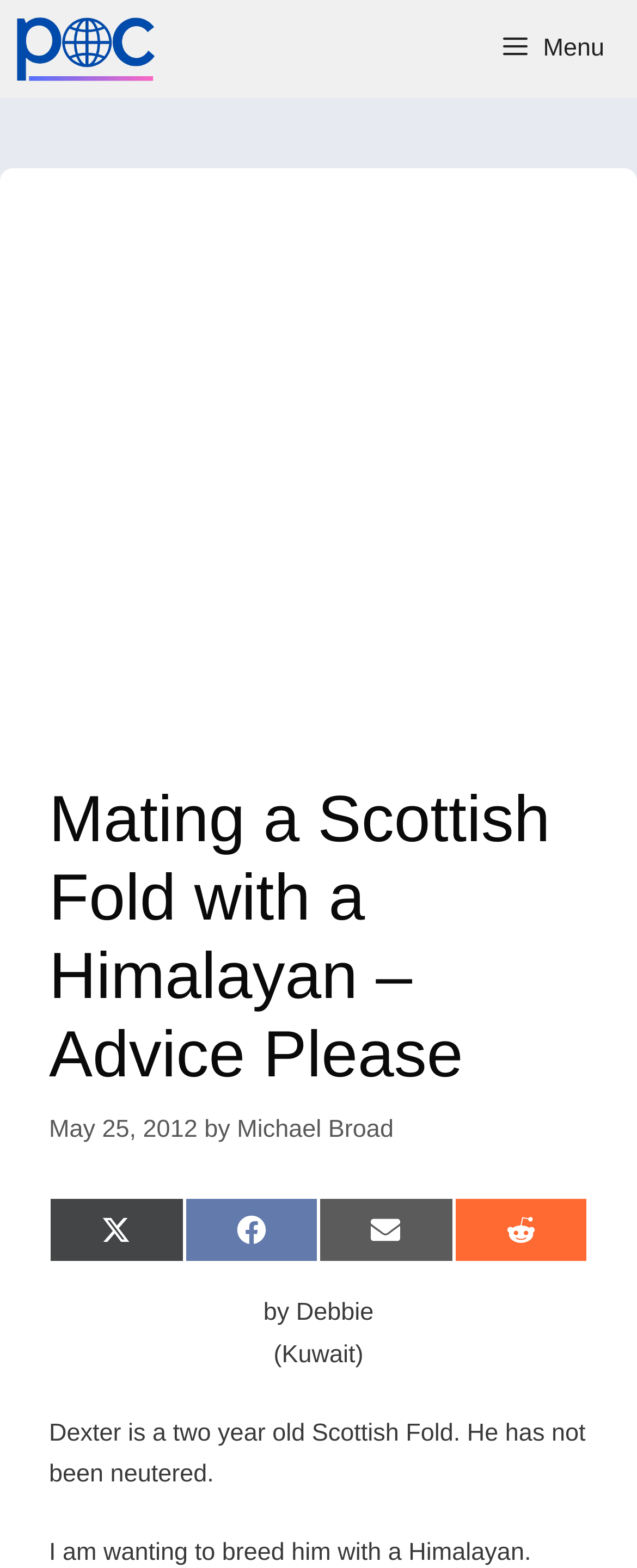What breed is Dexter?
Based on the screenshot, respond with a single word or phrase.

Scottish Fold